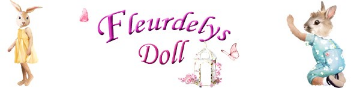What color is the dress of the rabbit on the left? From the image, respond with a single word or brief phrase.

yellow